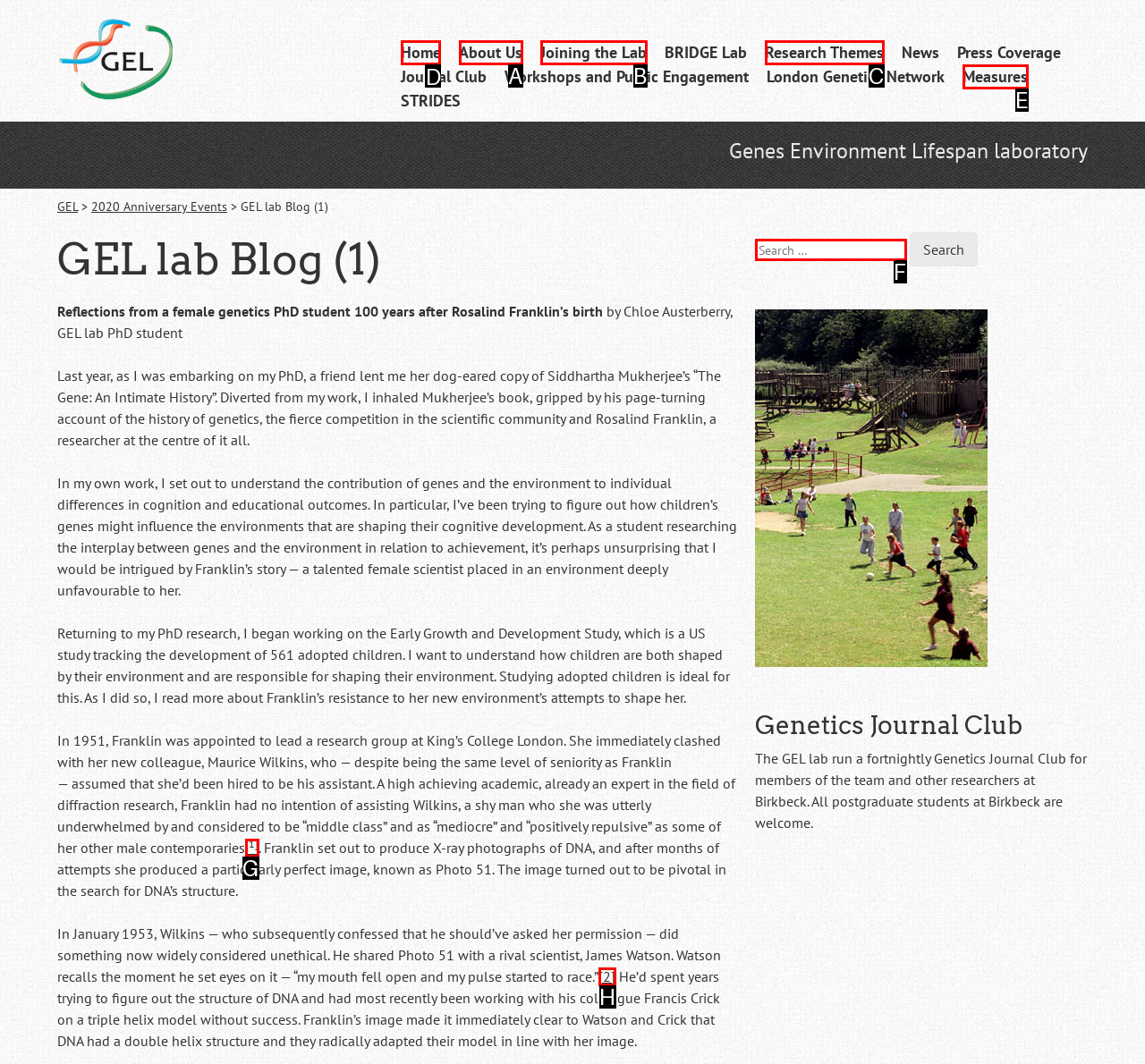From the options shown in the screenshot, tell me which lettered element I need to click to complete the task: Download the project.

None